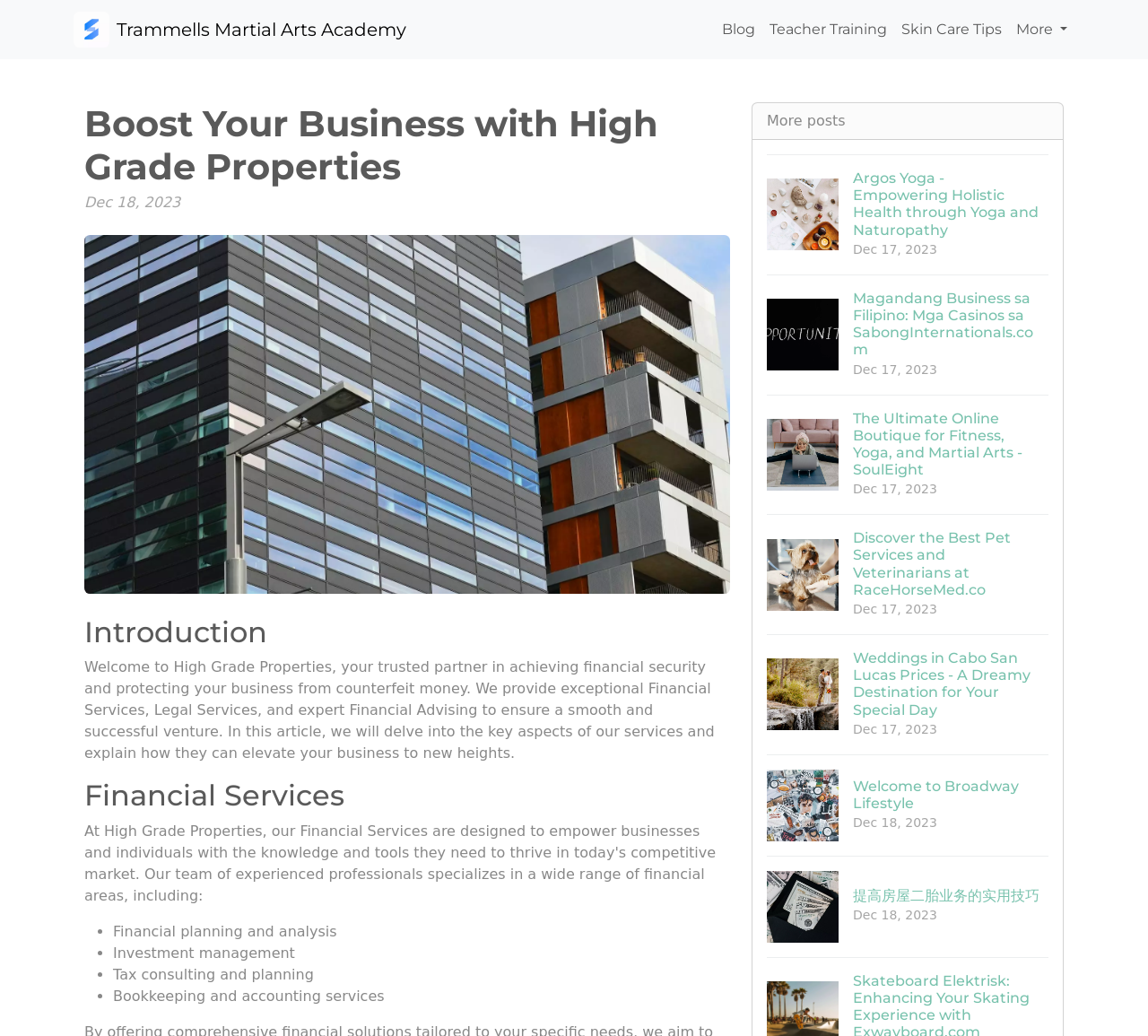Locate the bounding box coordinates of the area that needs to be clicked to fulfill the following instruction: "Click the 'Logo Trammells Martial Arts Academy' link". The coordinates should be in the format of four float numbers between 0 and 1, namely [left, top, right, bottom].

[0.064, 0.007, 0.354, 0.05]